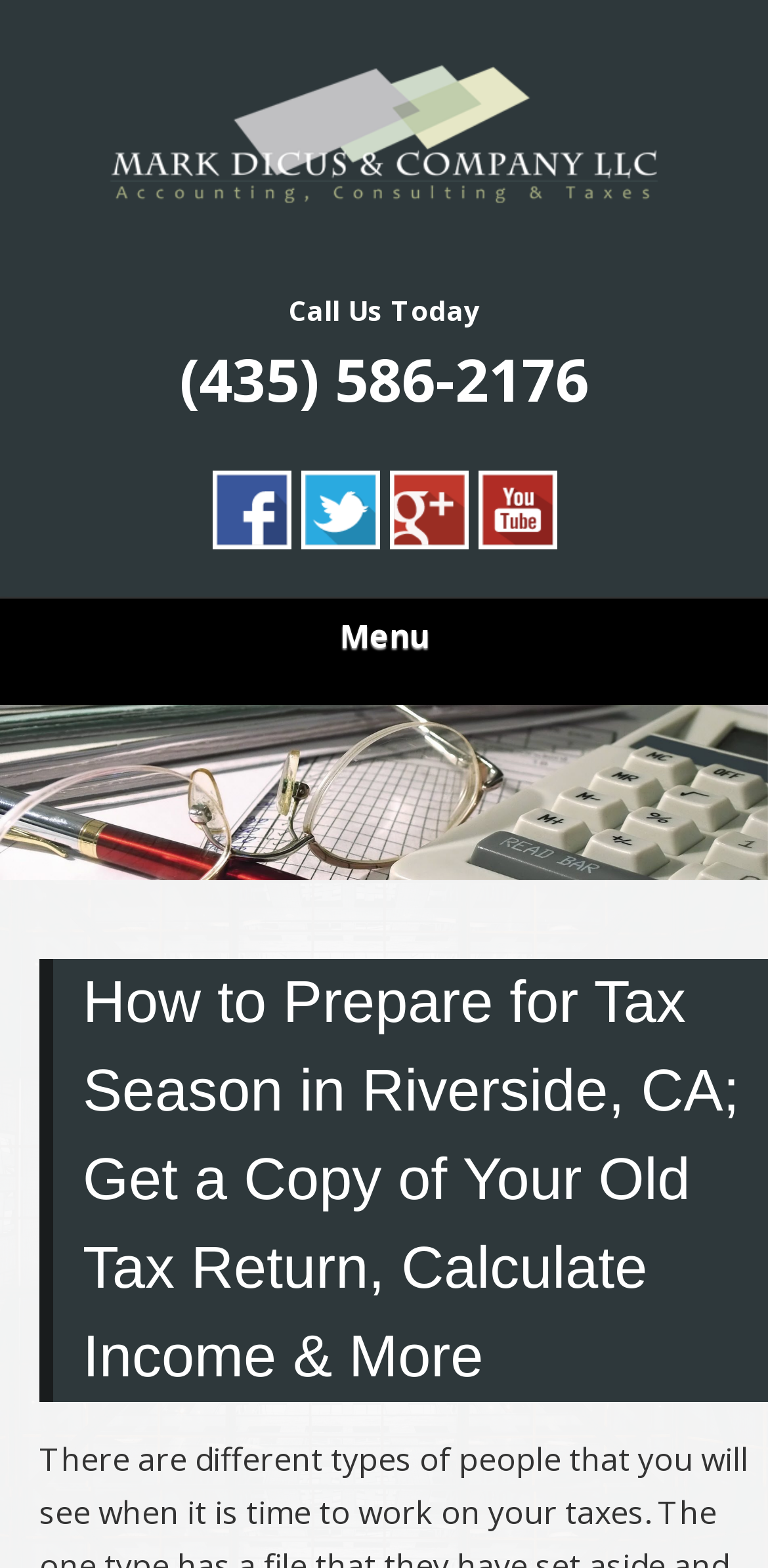Locate the bounding box coordinates for the element described below: "alt="Google +"". The coordinates must be four float values between 0 and 1, formatted as [left, top, right, bottom].

[0.506, 0.323, 0.609, 0.357]